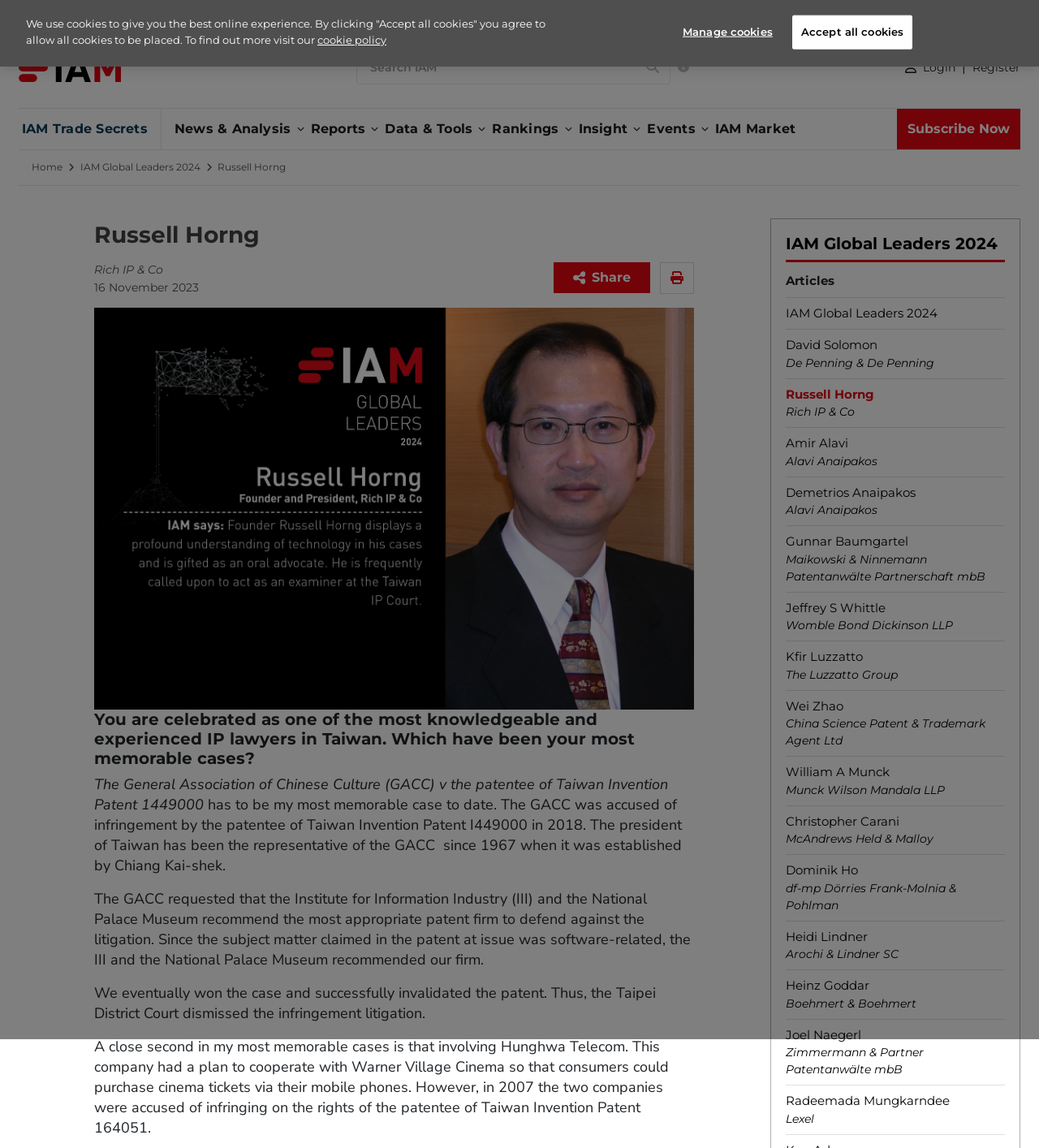Please determine the bounding box coordinates of the element's region to click for the following instruction: "Login".

[0.863, 0.052, 0.92, 0.065]